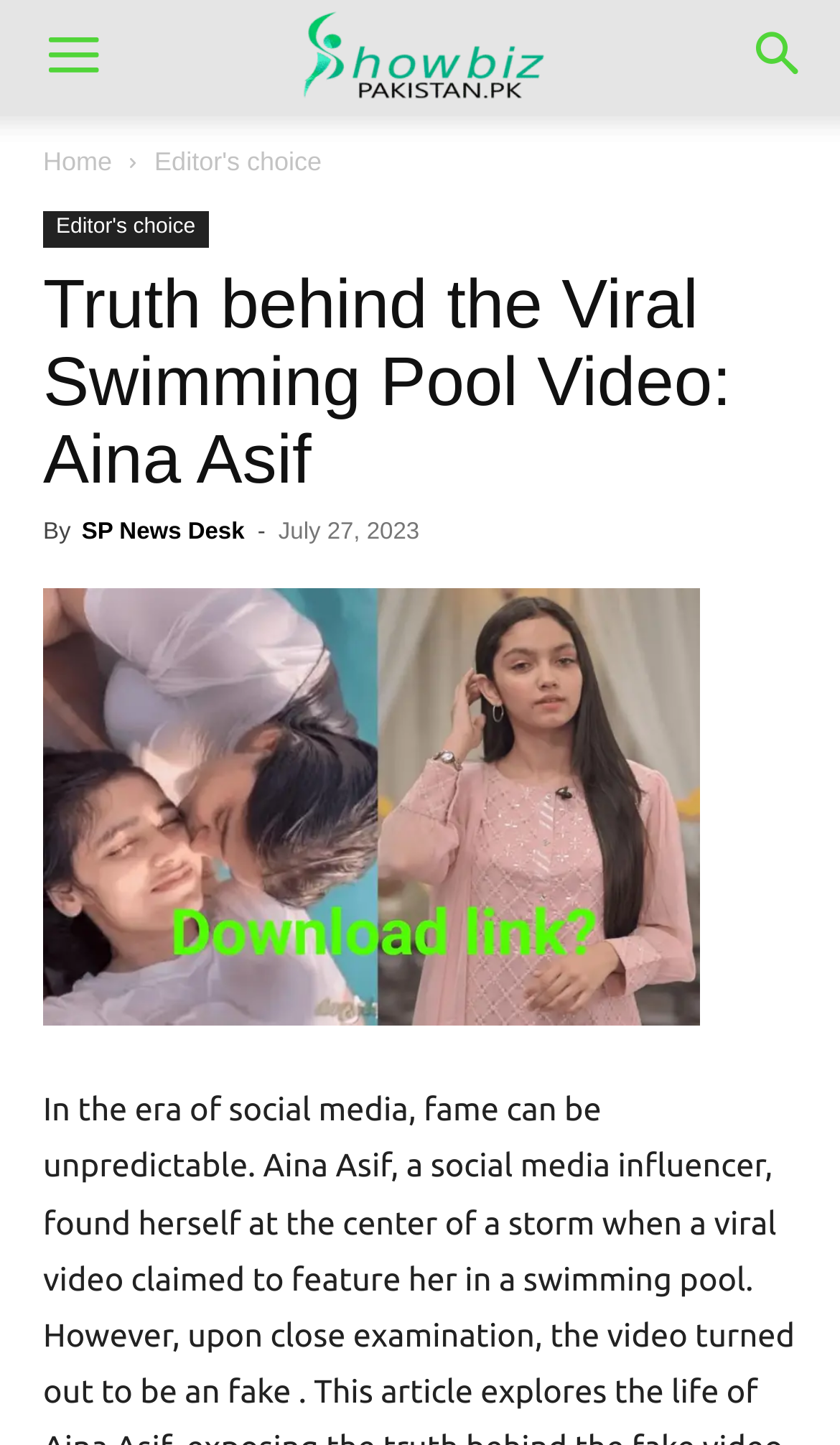Answer the question with a single word or phrase: 
When was the article published?

July 27, 2023